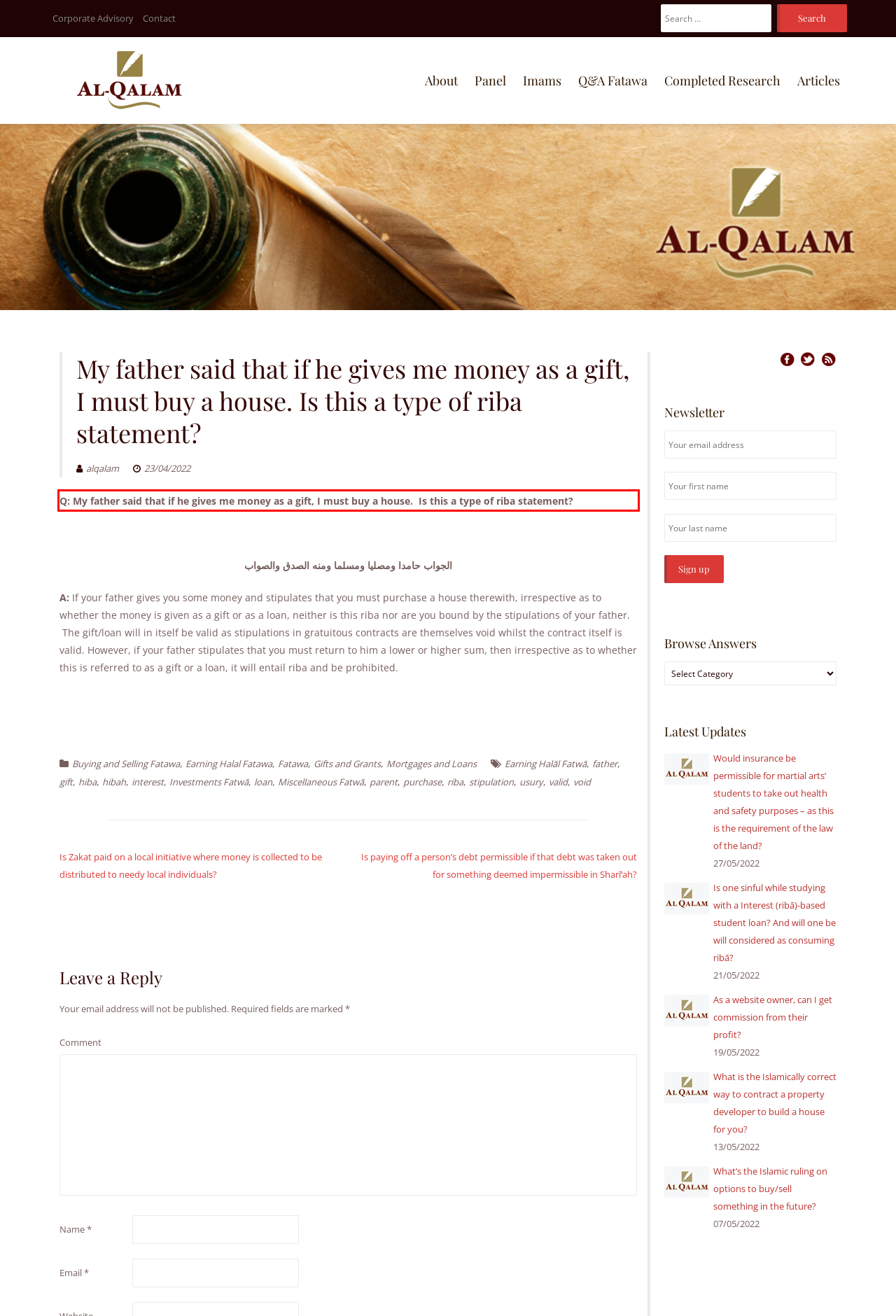Given a webpage screenshot with a red bounding box, perform OCR to read and deliver the text enclosed by the red bounding box.

Q: My father said that if he gives me money as a gift, I must buy a house. Is this a type of riba statement?